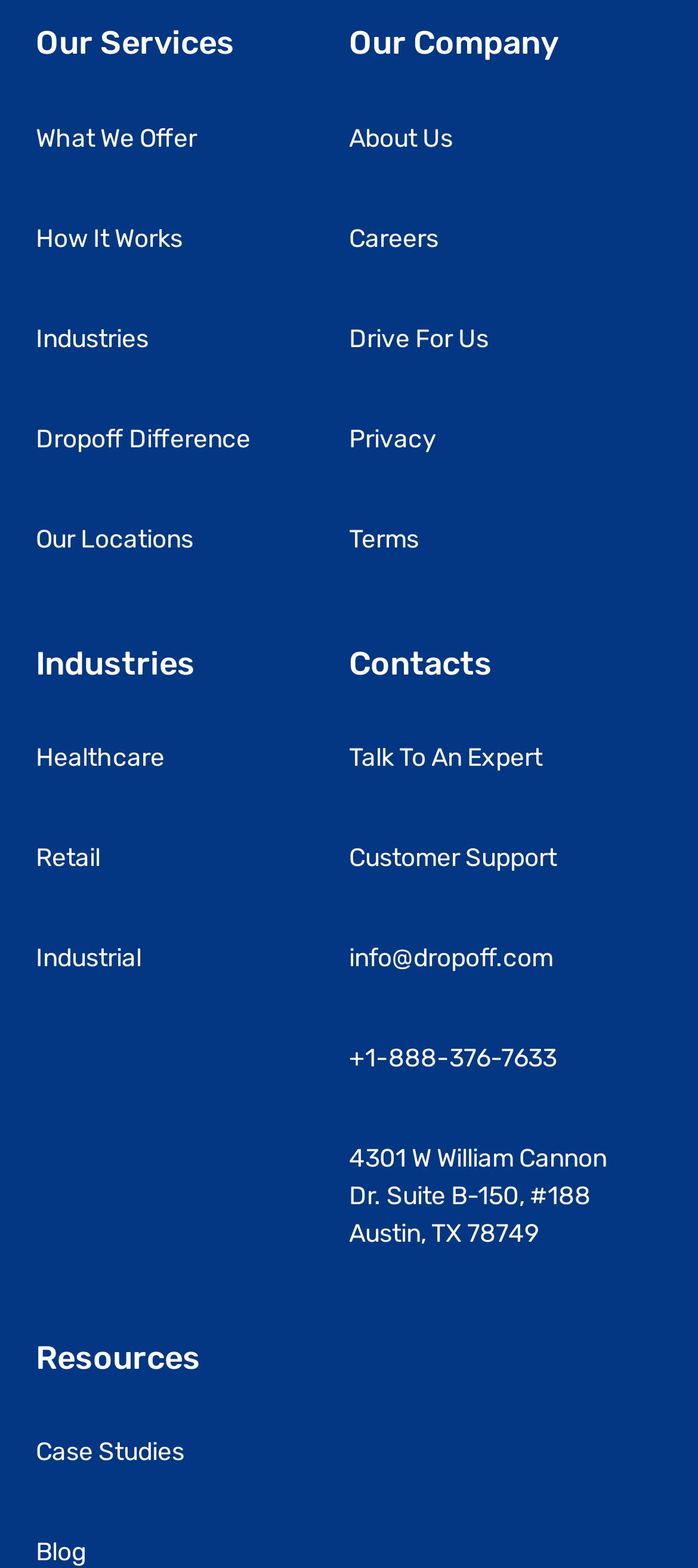What is the last link in the 'Industries' section?
Please answer the question as detailed as possible.

In the 'Industries' section, I can see three links: 'Healthcare', 'Retail', and 'Industrial'. The last link in this section is 'Industrial'.